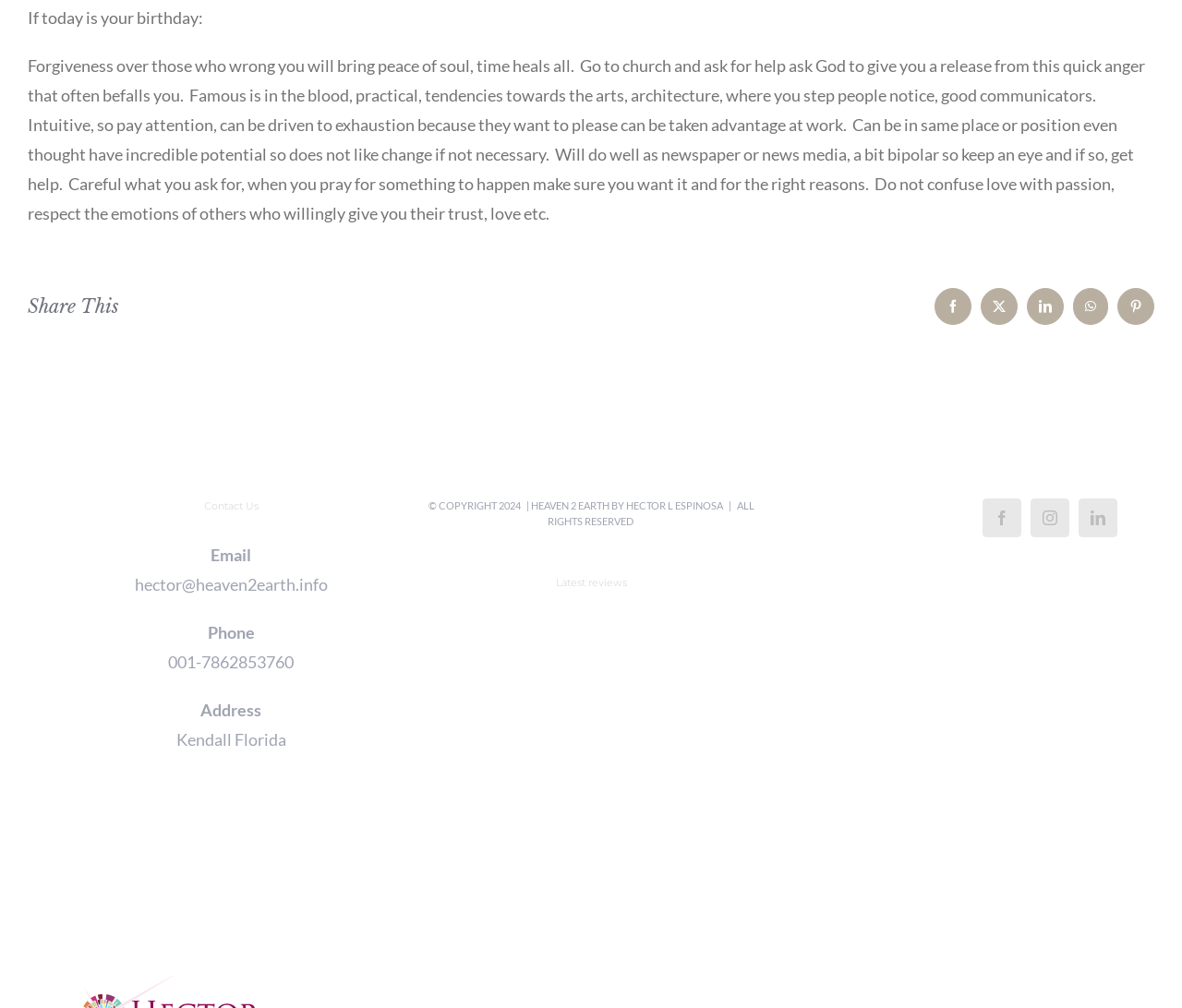Please determine the bounding box coordinates for the UI element described as: "Go to Top".

[0.904, 0.554, 0.941, 0.586]